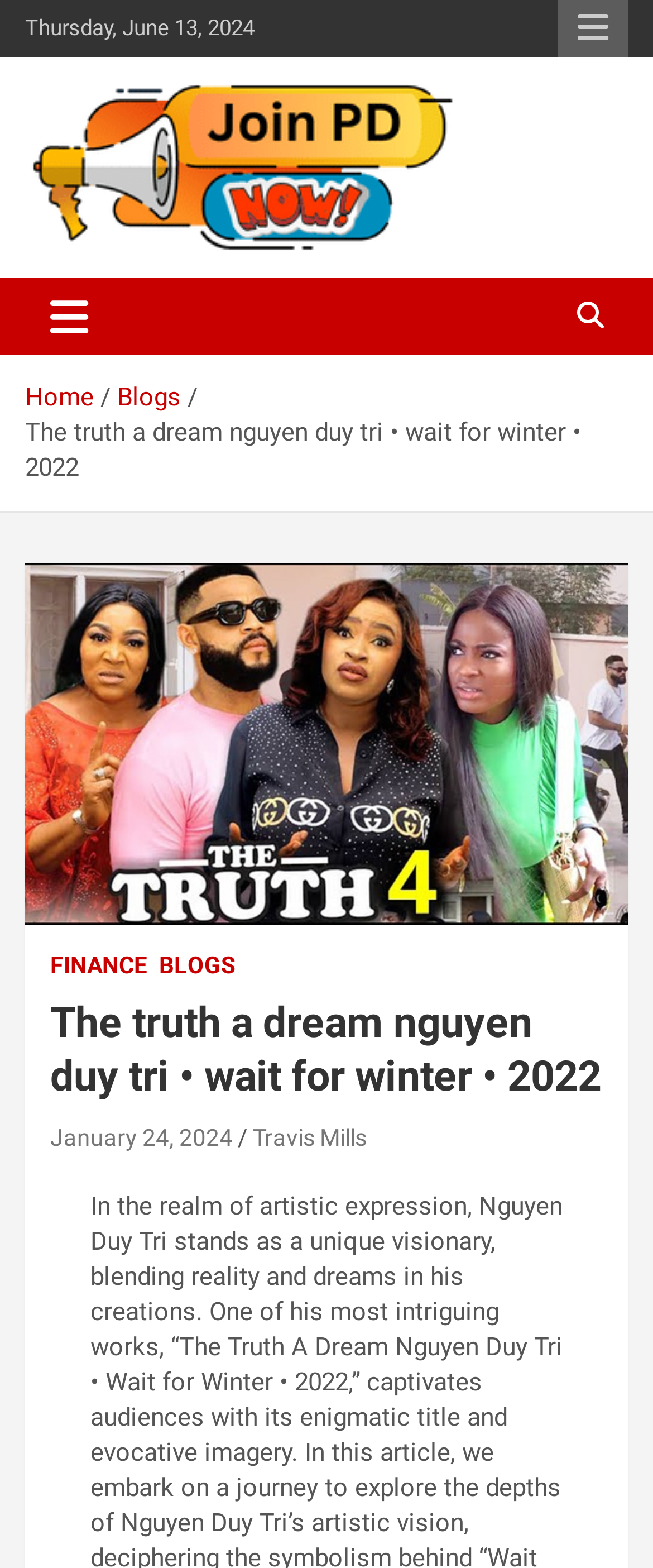What is the author of the latest blog post?
Utilize the information in the image to give a detailed answer to the question.

I found the author of the latest blog post by looking at the link element with the text 'Travis Mills' under the HeaderAsNonLandmark section.